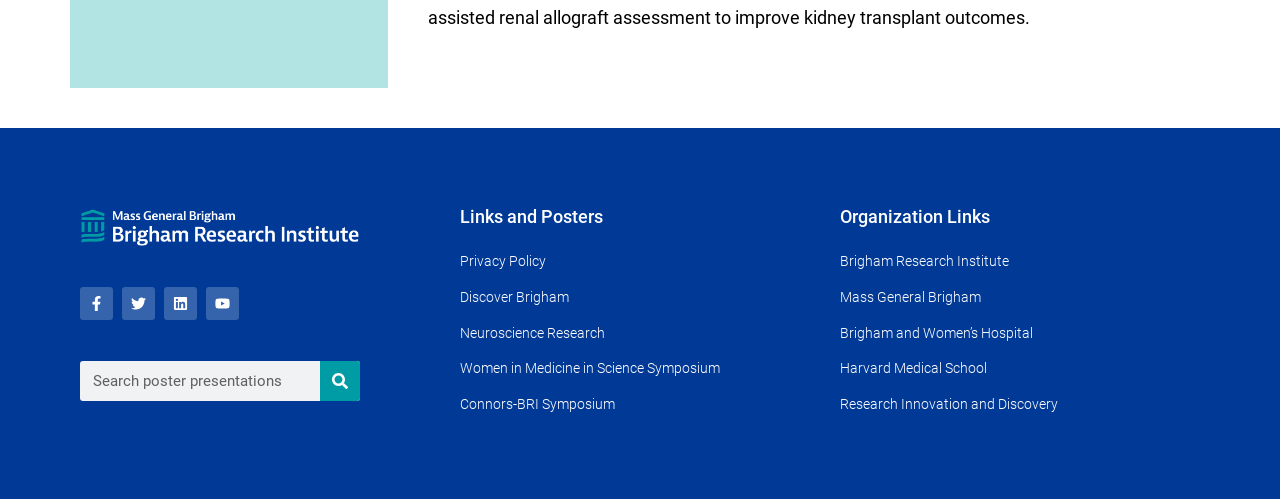Identify the coordinates of the bounding box for the element that must be clicked to accomplish the instruction: "Search for something".

[0.062, 0.723, 0.281, 0.803]